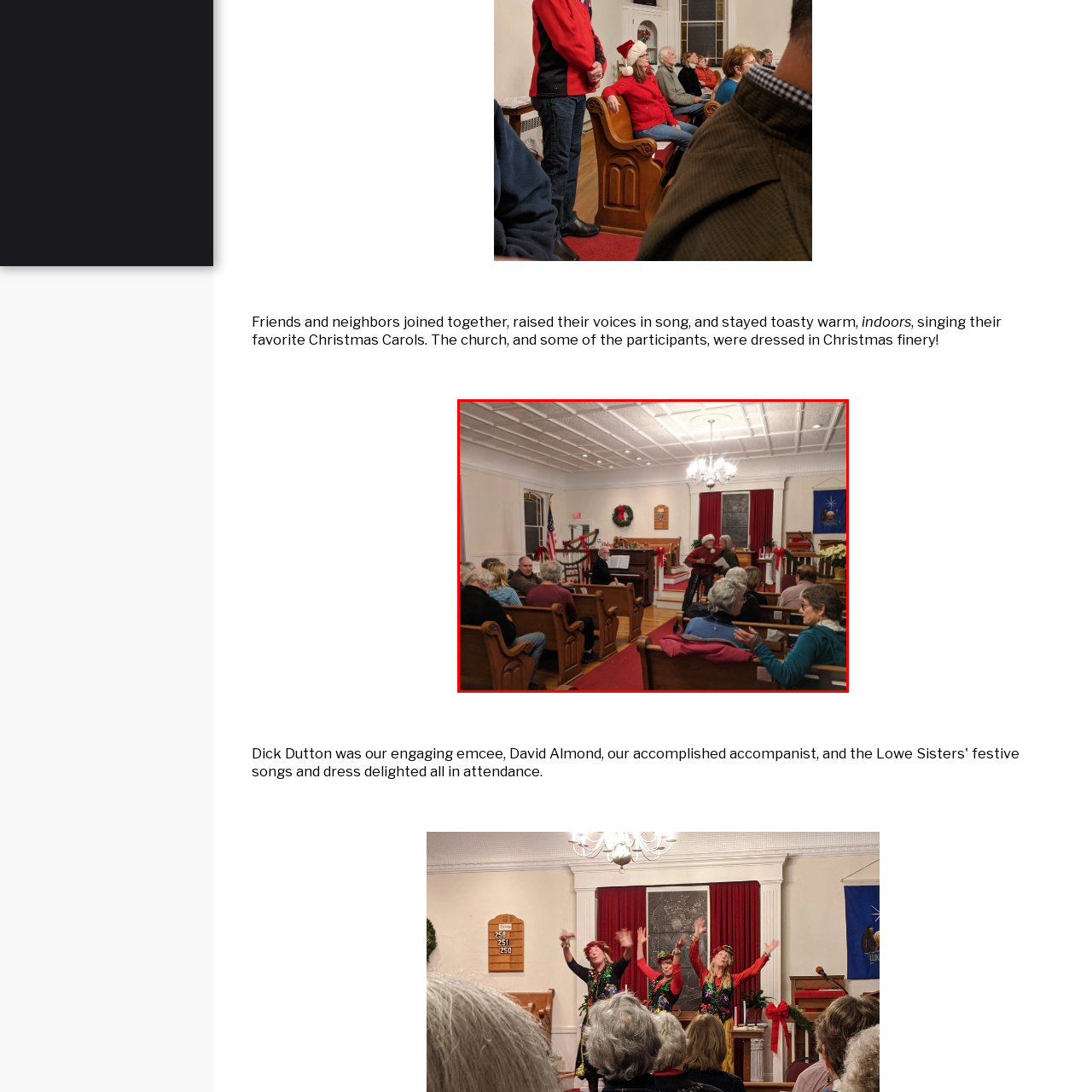What is the primary activity taking place?
Please examine the image highlighted within the red bounding box and respond to the question using a single word or phrase based on the image.

Singing